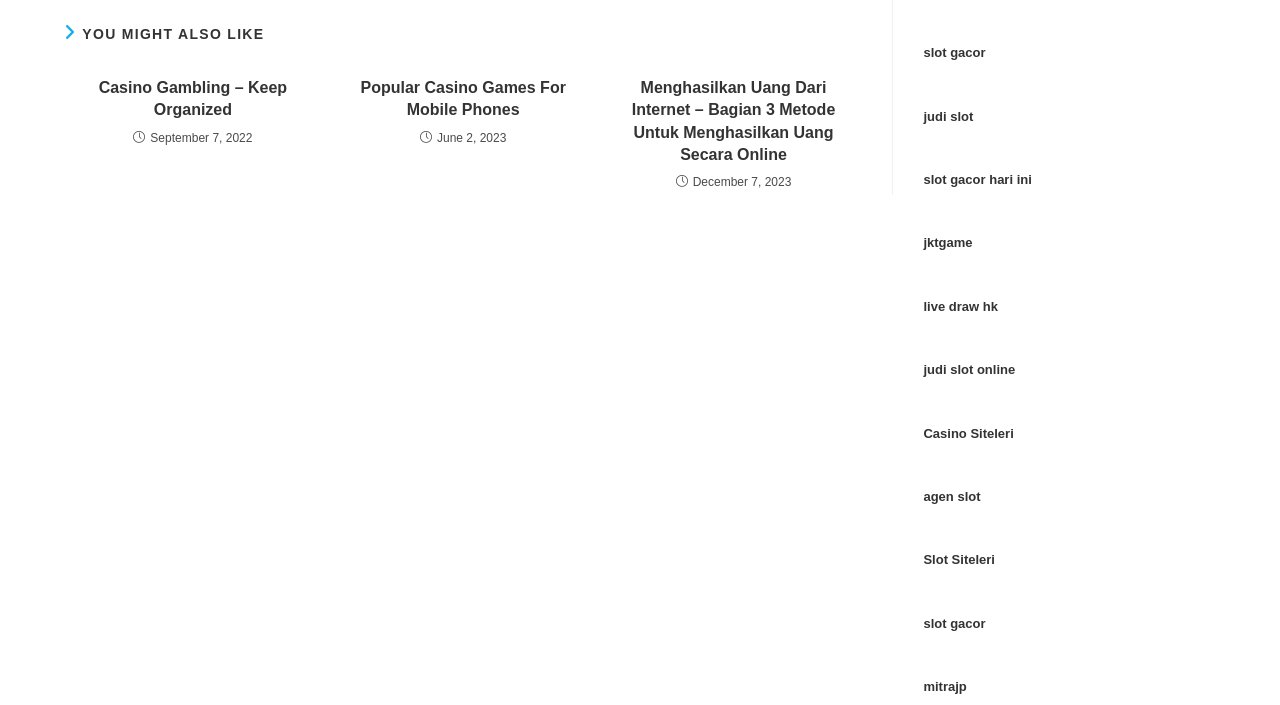Provide the bounding box coordinates of the area you need to click to execute the following instruction: "read article about 'Menghasilkan Uang Dari Internet – Bagian 3 Metode Untuk Menghasilkan Uang Secara Online'".

[0.482, 0.109, 0.664, 0.236]